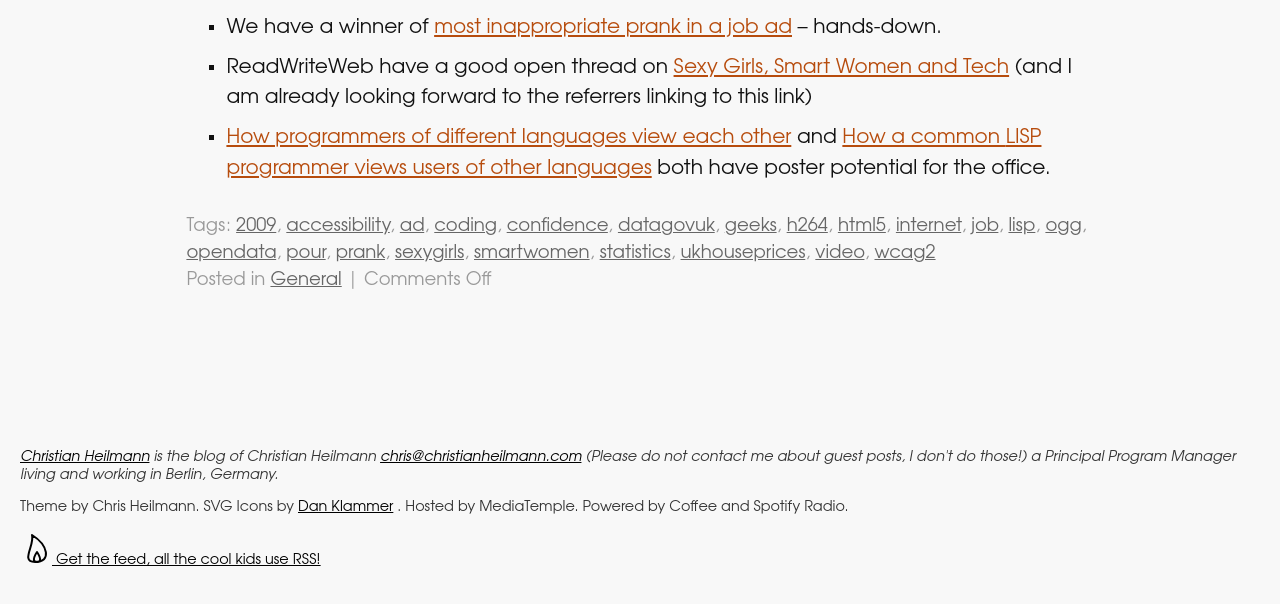Can you determine the bounding box coordinates of the area that needs to be clicked to fulfill the following instruction: "Click the Member Log In button"?

None